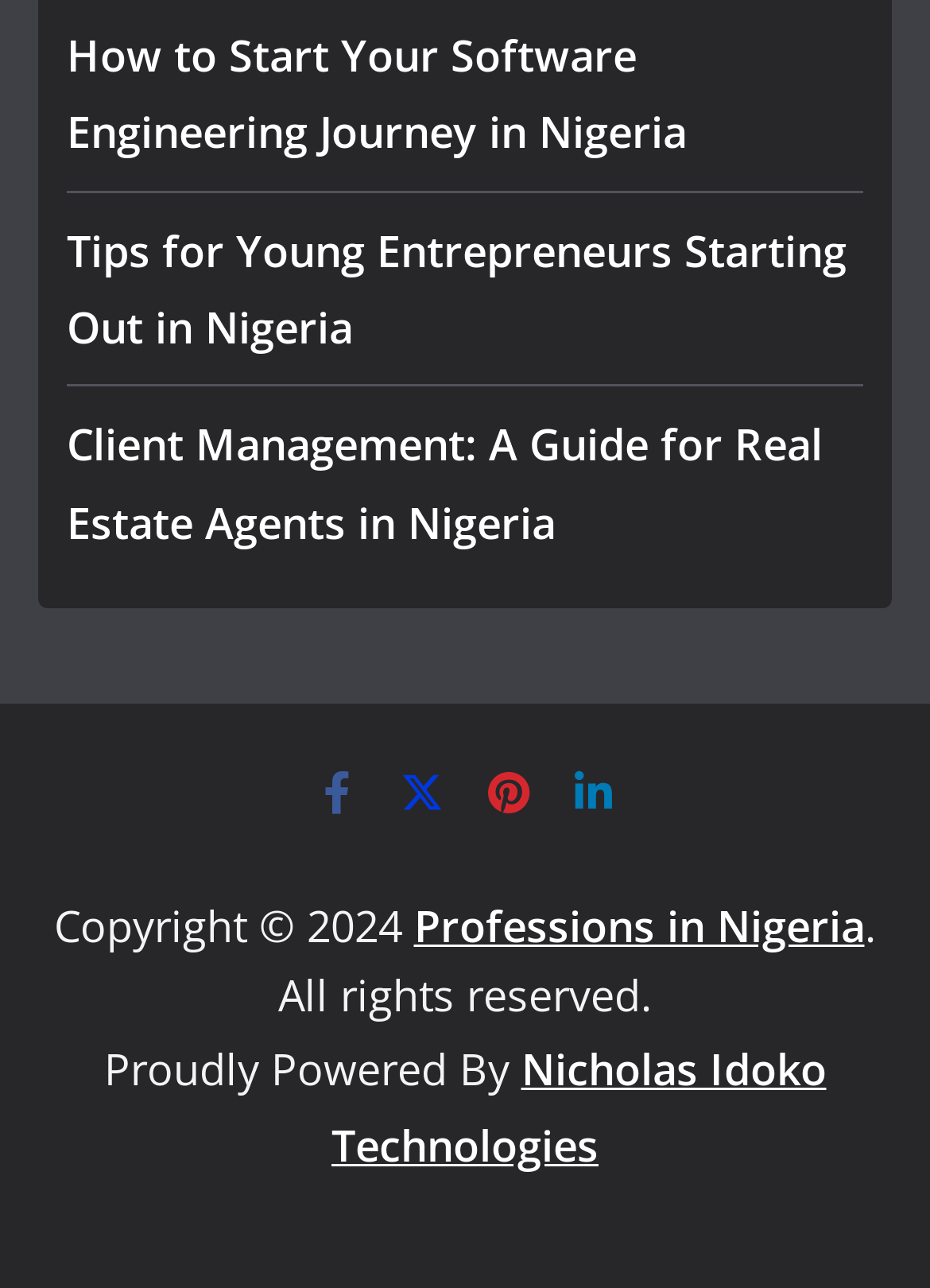Reply to the question below using a single word or brief phrase:
What is the topic of the first link?

Software Engineering